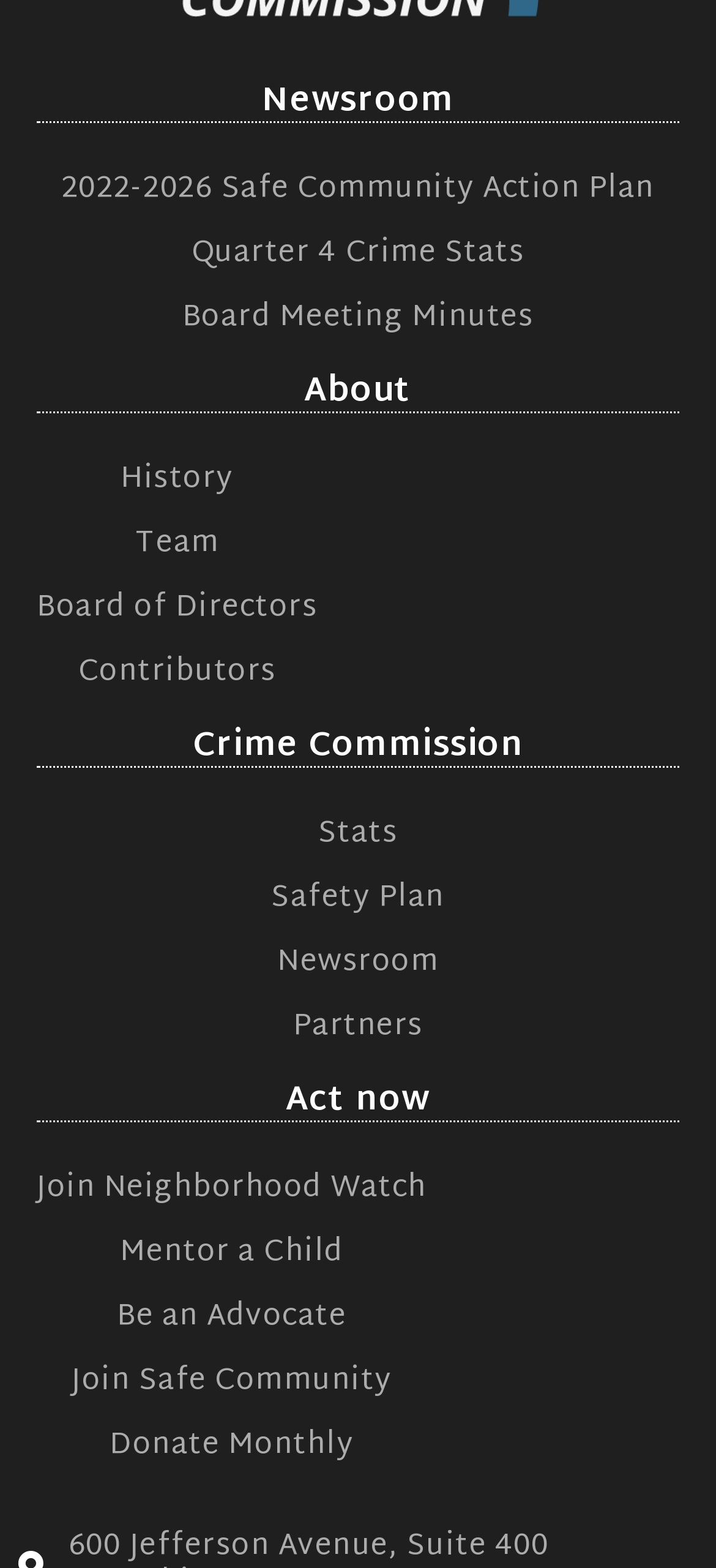Point out the bounding box coordinates of the section to click in order to follow this instruction: "Check Quarter 4 Crime Stats".

[0.086, 0.151, 0.914, 0.175]